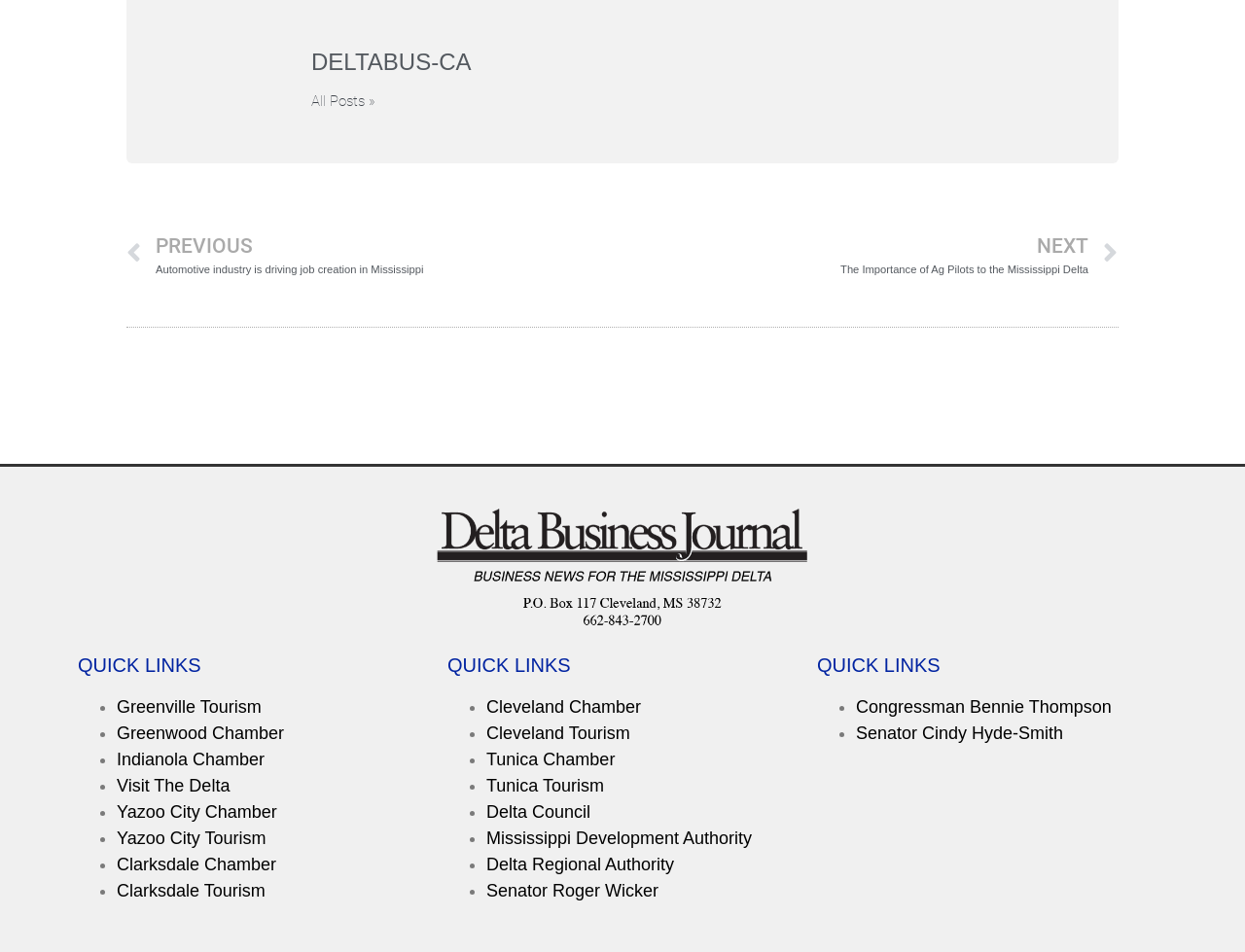Identify the bounding box of the HTML element described as: "CaseSolved.com".

None